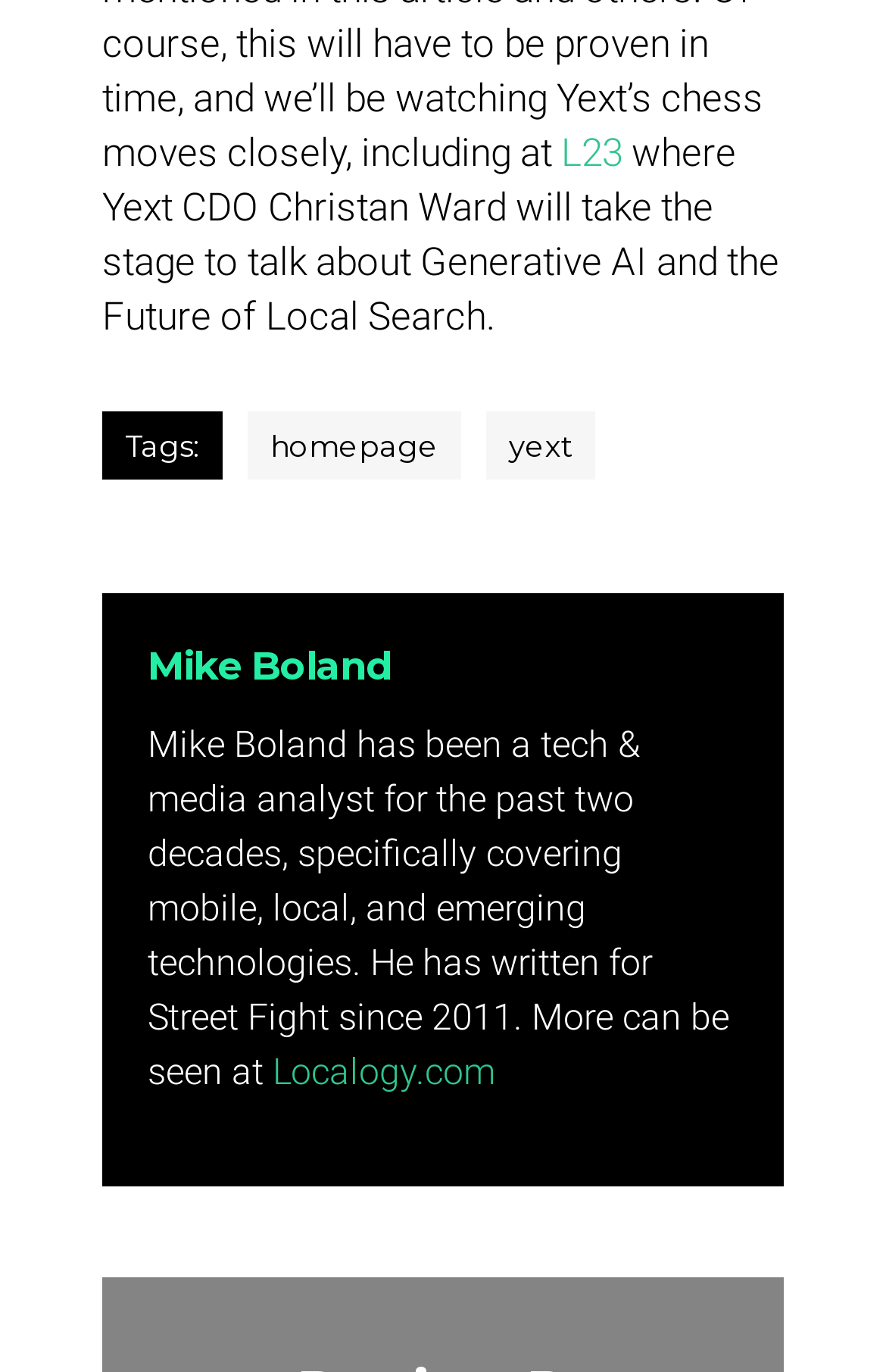Locate the bounding box coordinates of the UI element described by: "homepage". The bounding box coordinates should consist of four float numbers between 0 and 1, i.e., [left, top, right, bottom].

[0.279, 0.299, 0.521, 0.349]